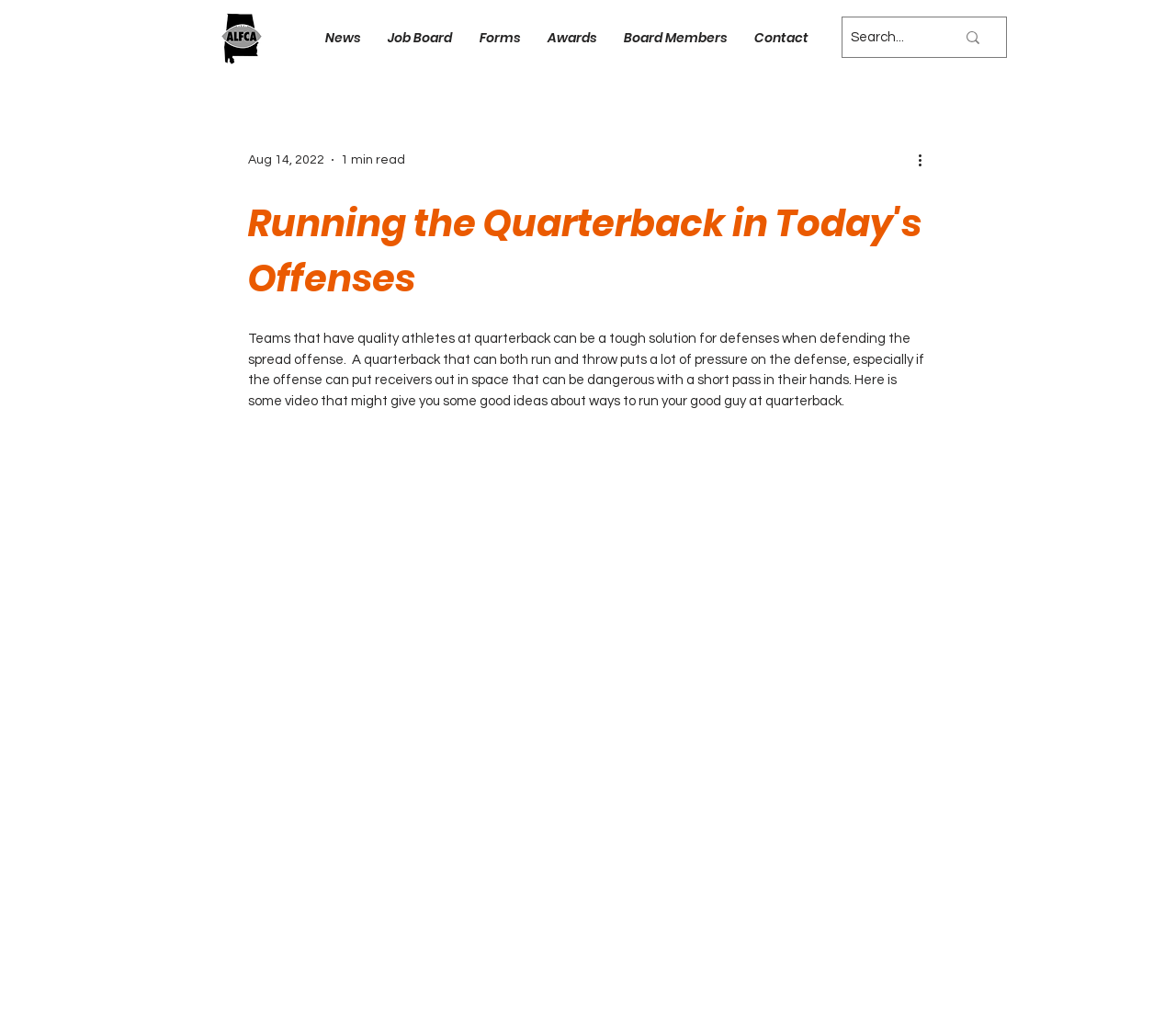Can you give a comprehensive explanation to the question given the content of the image?
What is the topic of the article?

I determined the topic of the article by reading the main heading 'Running the Quarterback in Today's Offenses' and the subsequent text that discusses the role of quarterbacks in spread offenses.